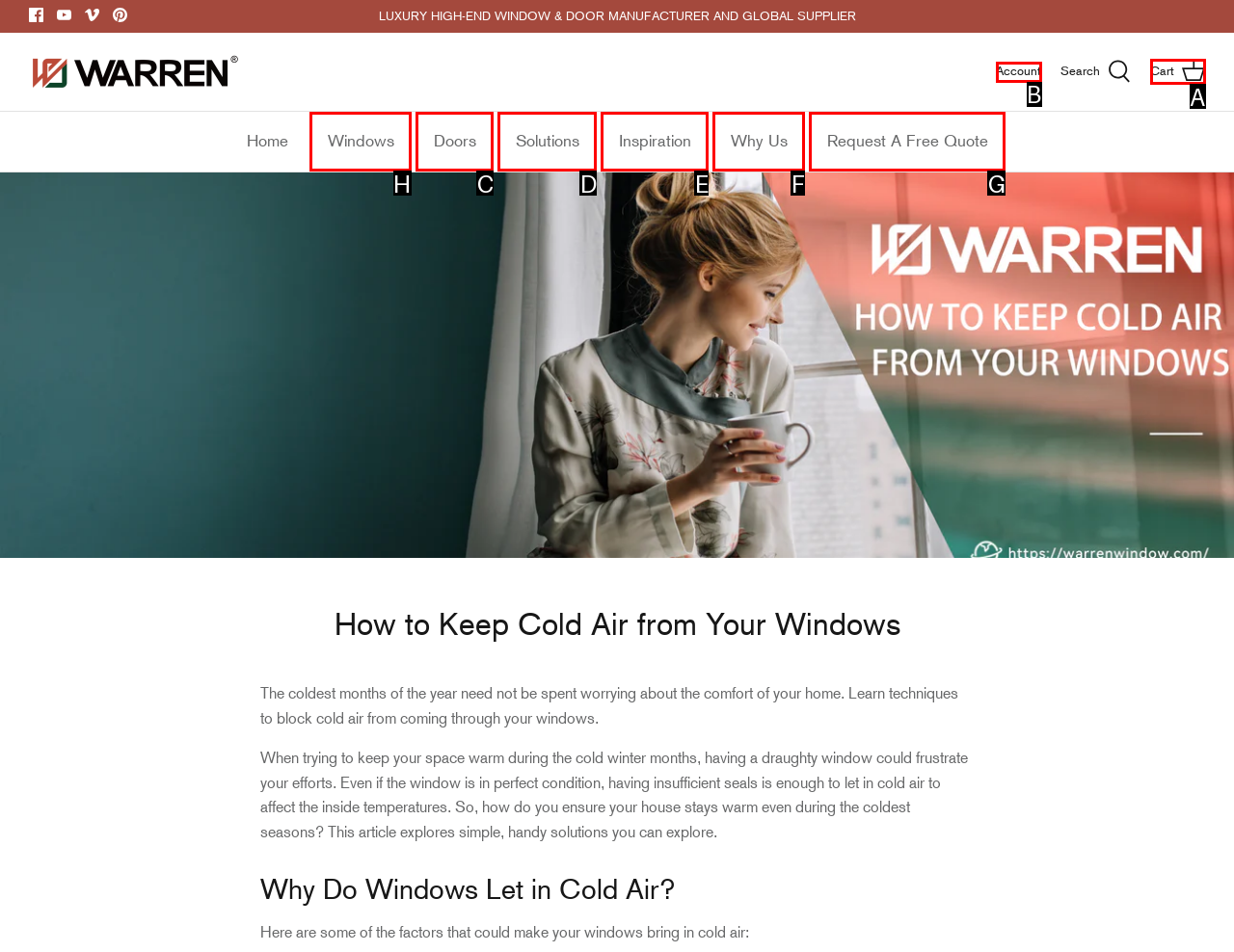Choose the UI element you need to click to carry out the task: Learn about Windows.
Respond with the corresponding option's letter.

H